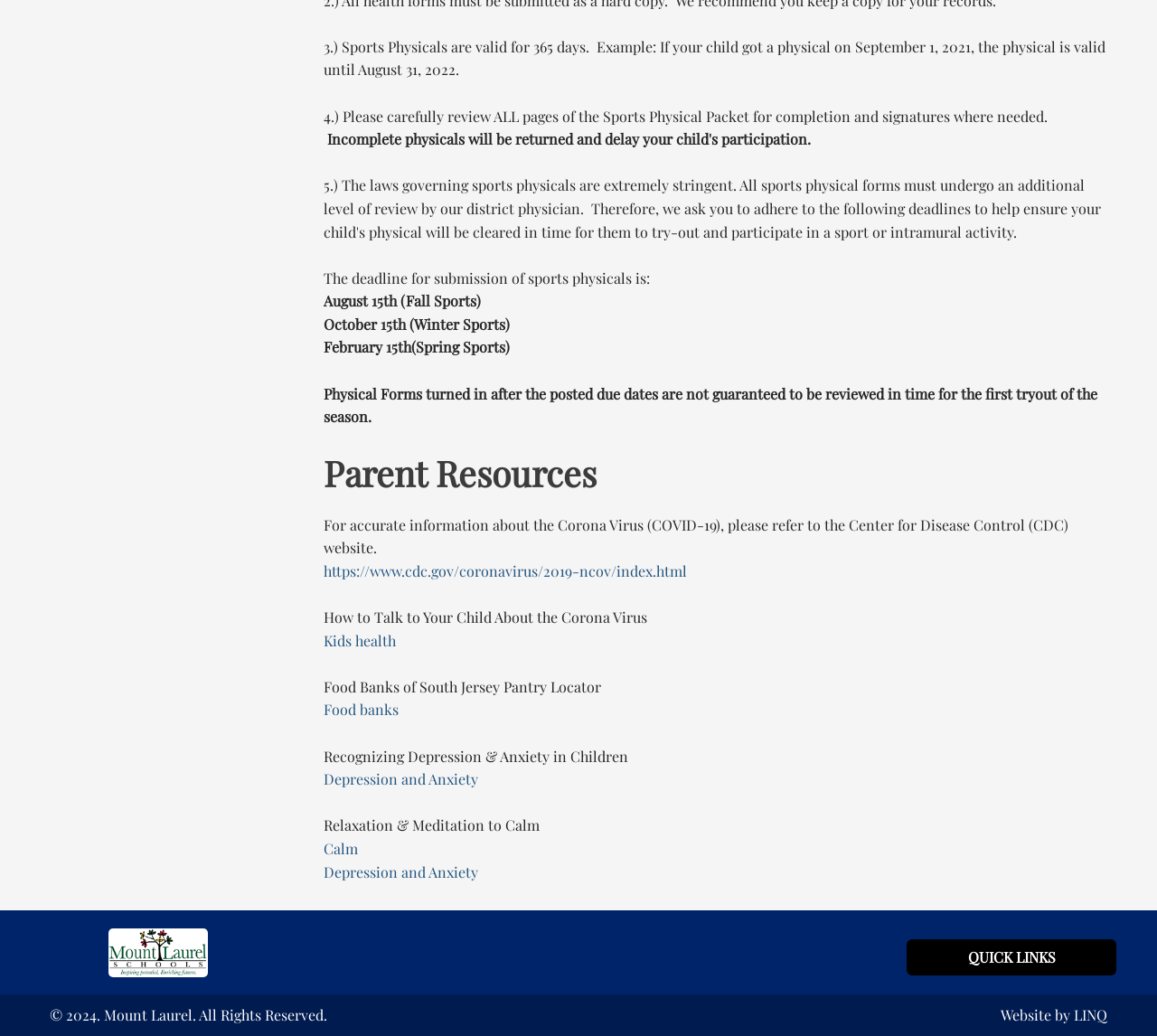What is the title of the section that mentions the Corona Virus (COVID-19)?
Look at the screenshot and respond with one word or a short phrase.

Parent Resources